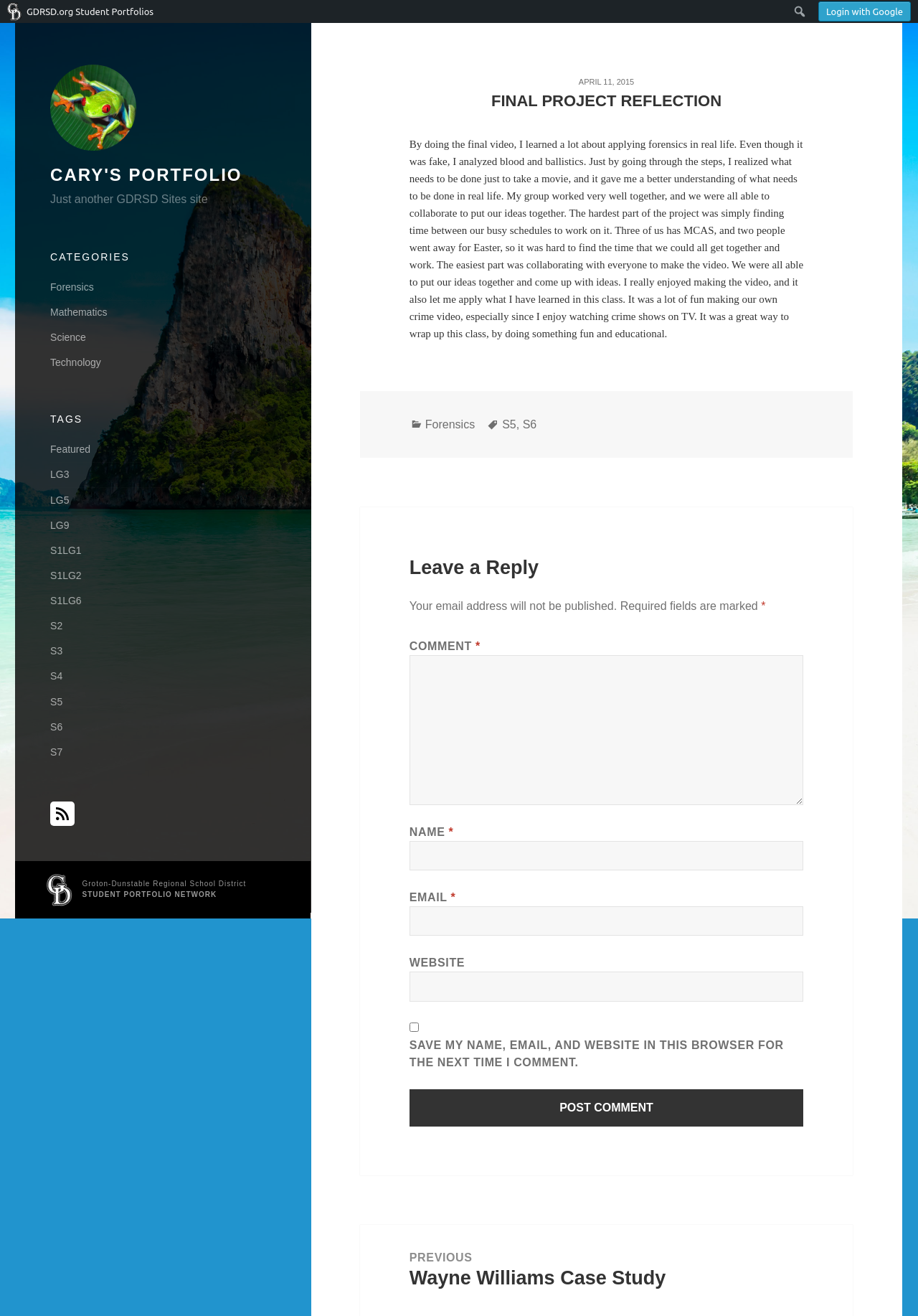Identify the bounding box for the given UI element using the description provided. Coordinates should be in the format (top-left x, top-left y, bottom-right x, bottom-right y) and must be between 0 and 1. Here is the description: Cary's Portfolio

[0.055, 0.125, 0.264, 0.14]